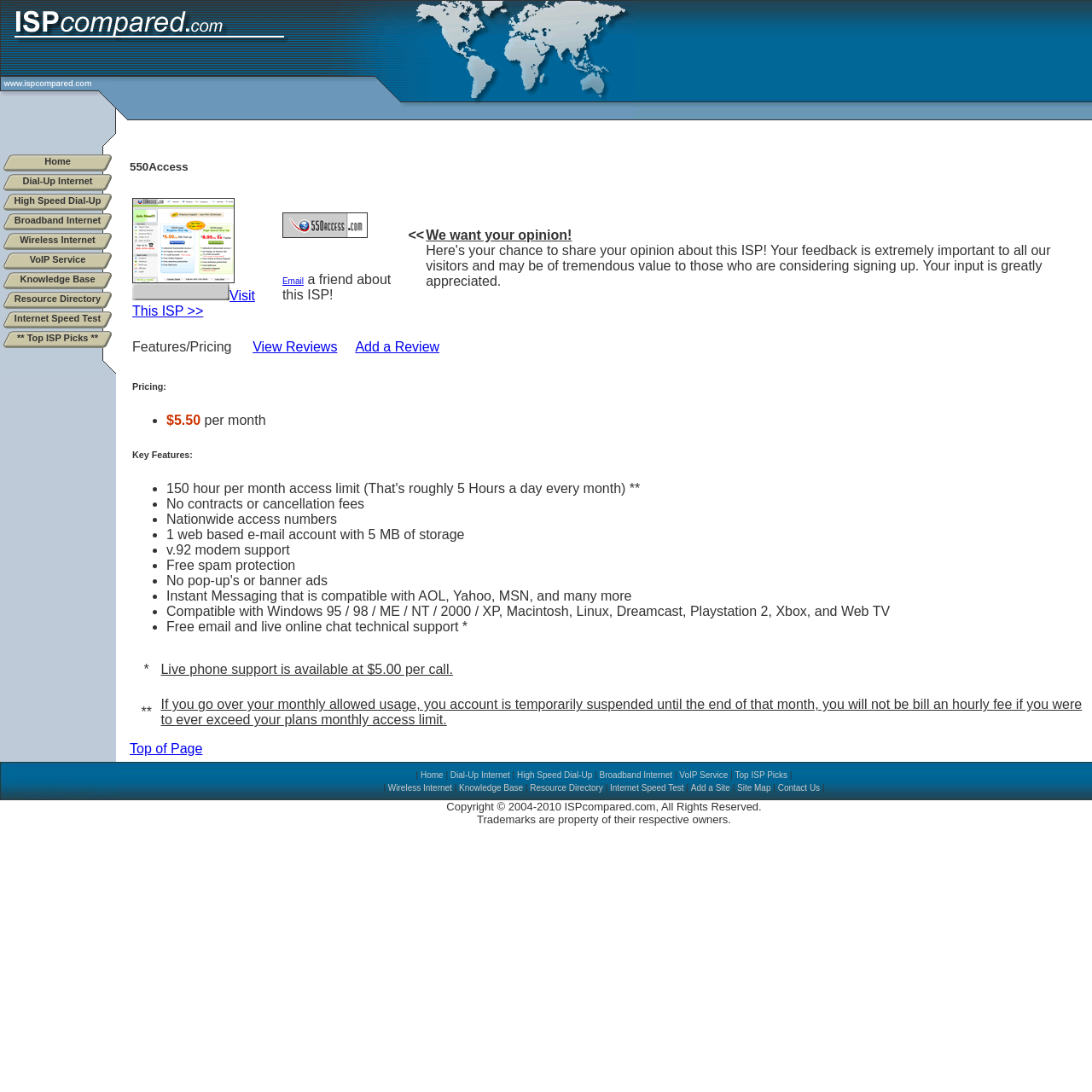Respond with a single word or phrase to the following question:
What is the storage capacity of the web-based email account?

5 MB